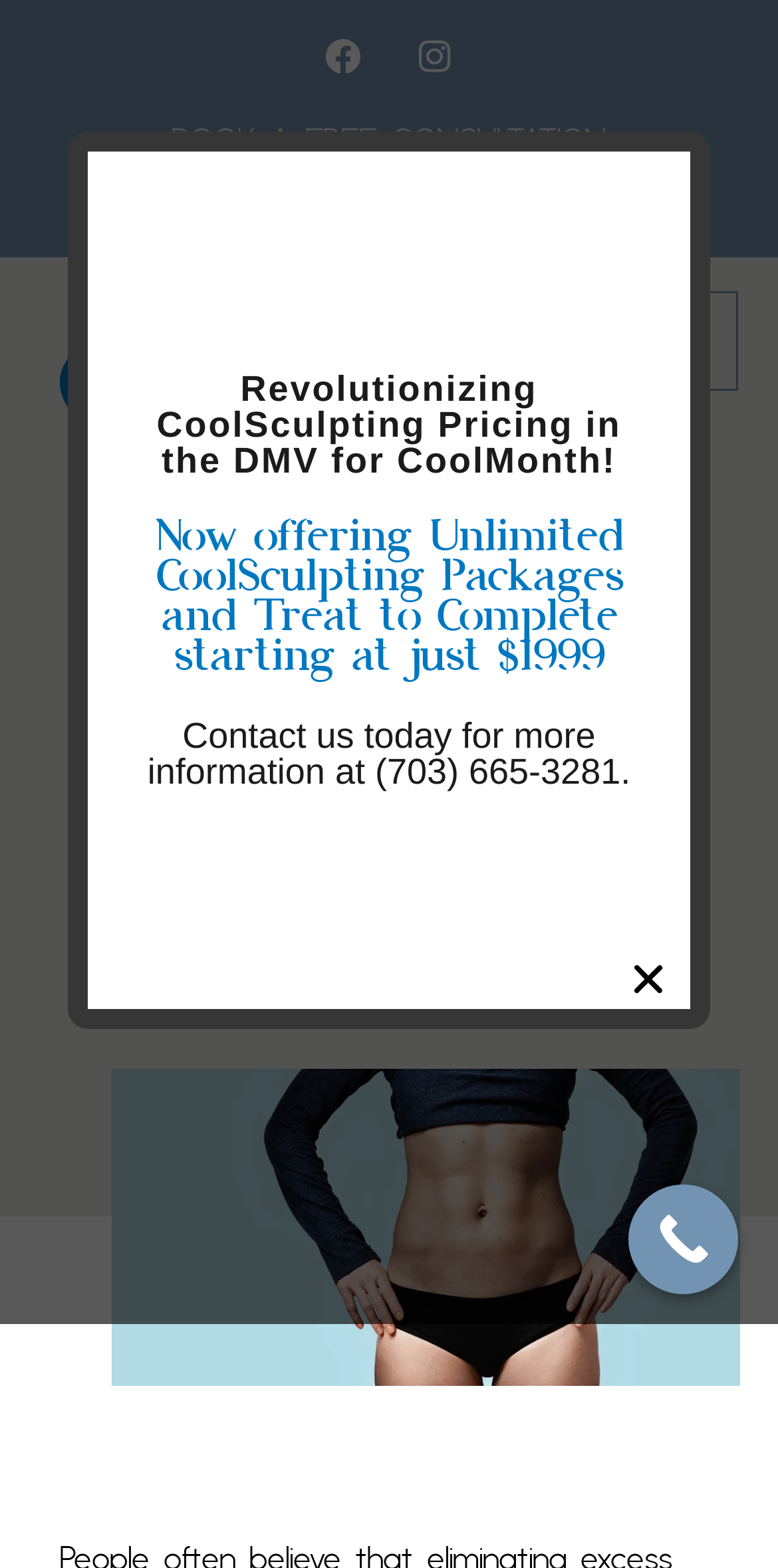Identify the bounding box coordinates of the area that should be clicked in order to complete the given instruction: "Contact us today". The bounding box coordinates should be four float numbers between 0 and 1, i.e., [left, top, right, bottom].

[0.19, 0.457, 0.81, 0.505]